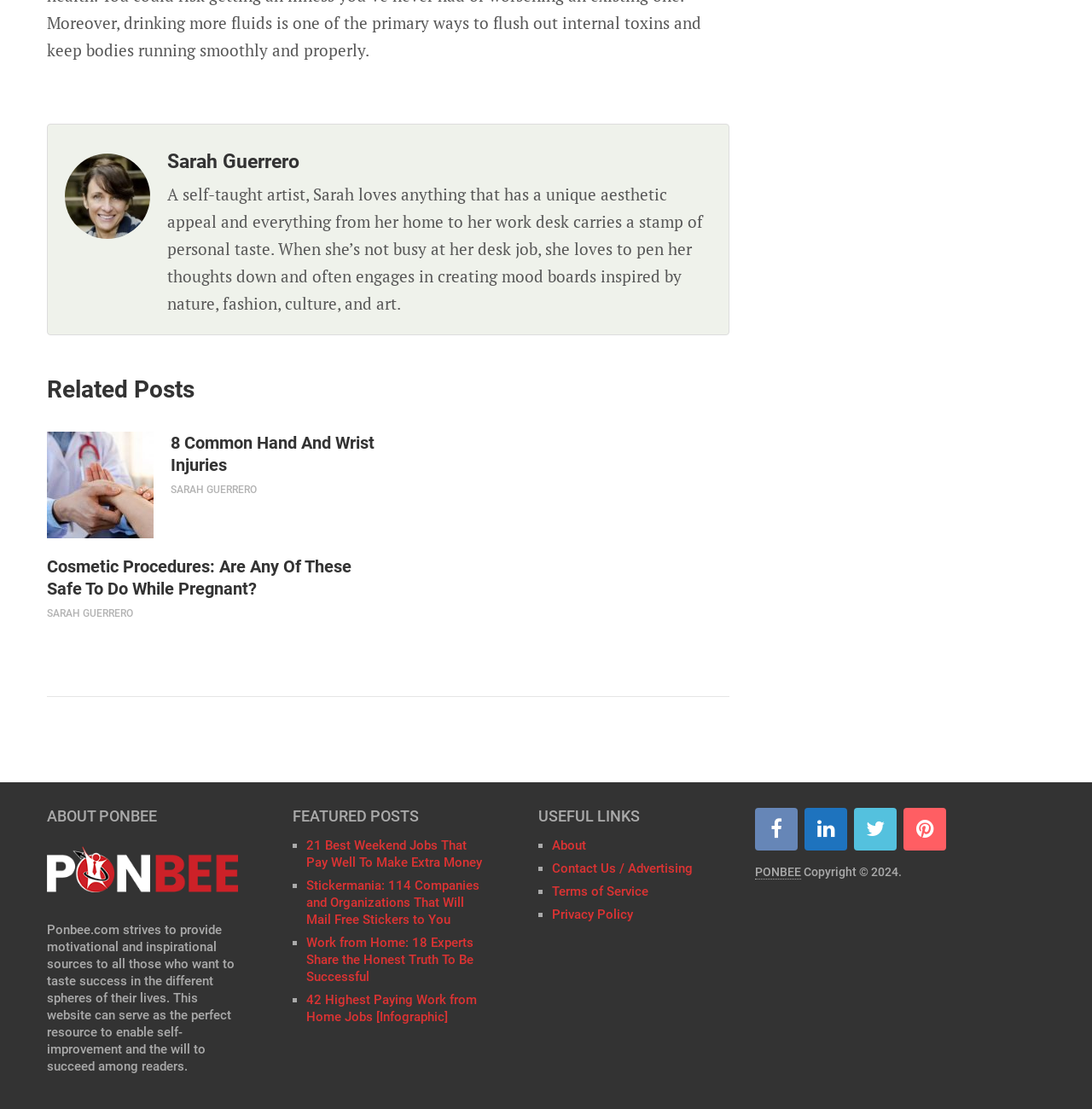Locate the bounding box coordinates of the clickable part needed for the task: "Check the featured post about weekend jobs".

[0.281, 0.755, 0.441, 0.784]